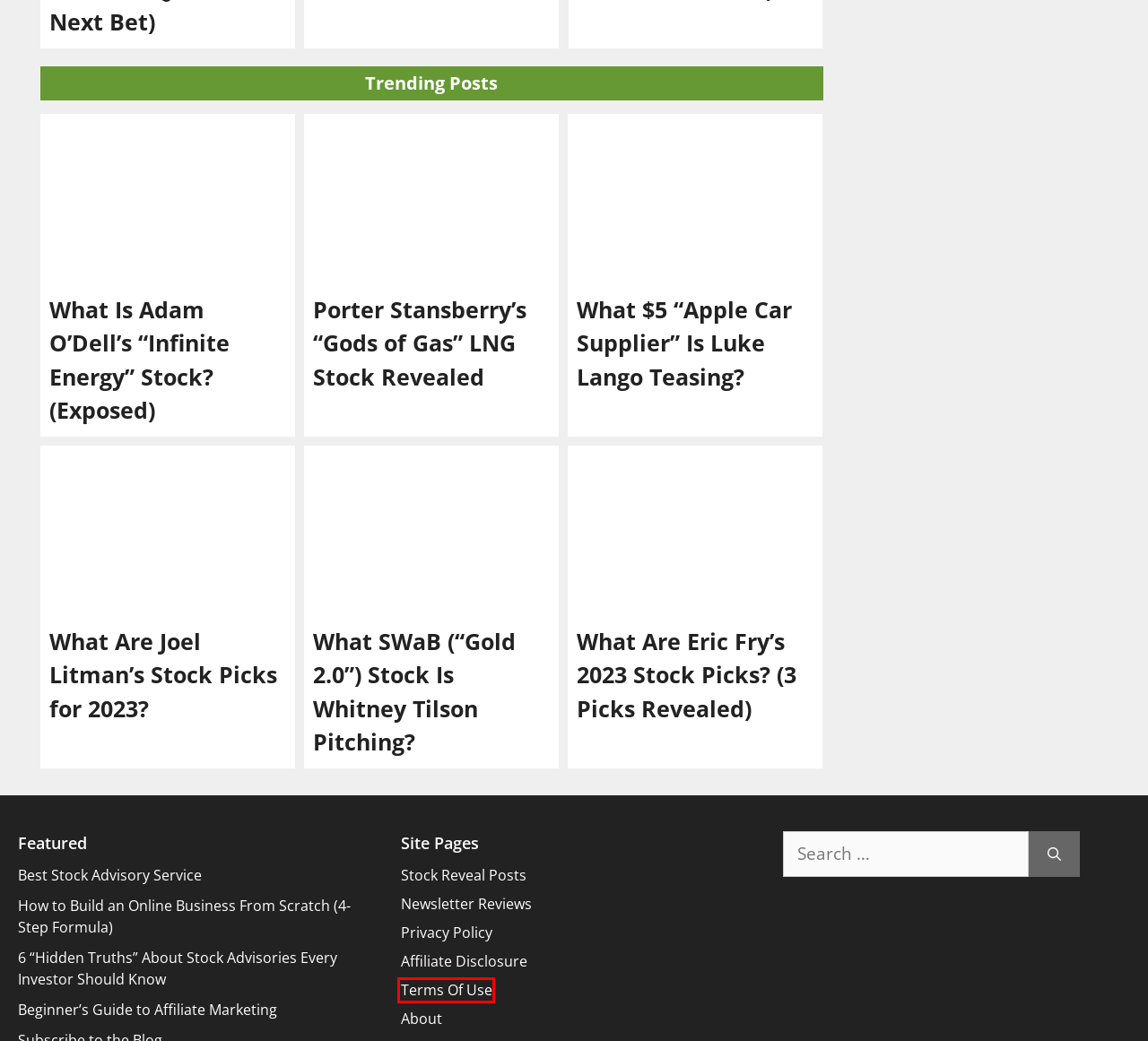Assess the screenshot of a webpage with a red bounding box and determine which webpage description most accurately matches the new page after clicking the element within the red box. Here are the options:
A. What $5 “Apple Car Supplier” Is Luke Lango Teasing?
B. What Are Joel Litman’s Stock Picks for 2023?
C. Terms of Use
D. About Affiliate UNguru
E. What SWaB (“Gold 2.0”) Stock Is Whitney Tilson Pitching?
F. 6 “Hidden Truths” About Stock Advisories Every Investor Should Know
G. What Are Eric Fry’s 2023 Stock Picks? (3 Picks Revealed)
H. What Is Adam O’Dell’s “Infinite Energy” Stock? (Exposed)

C